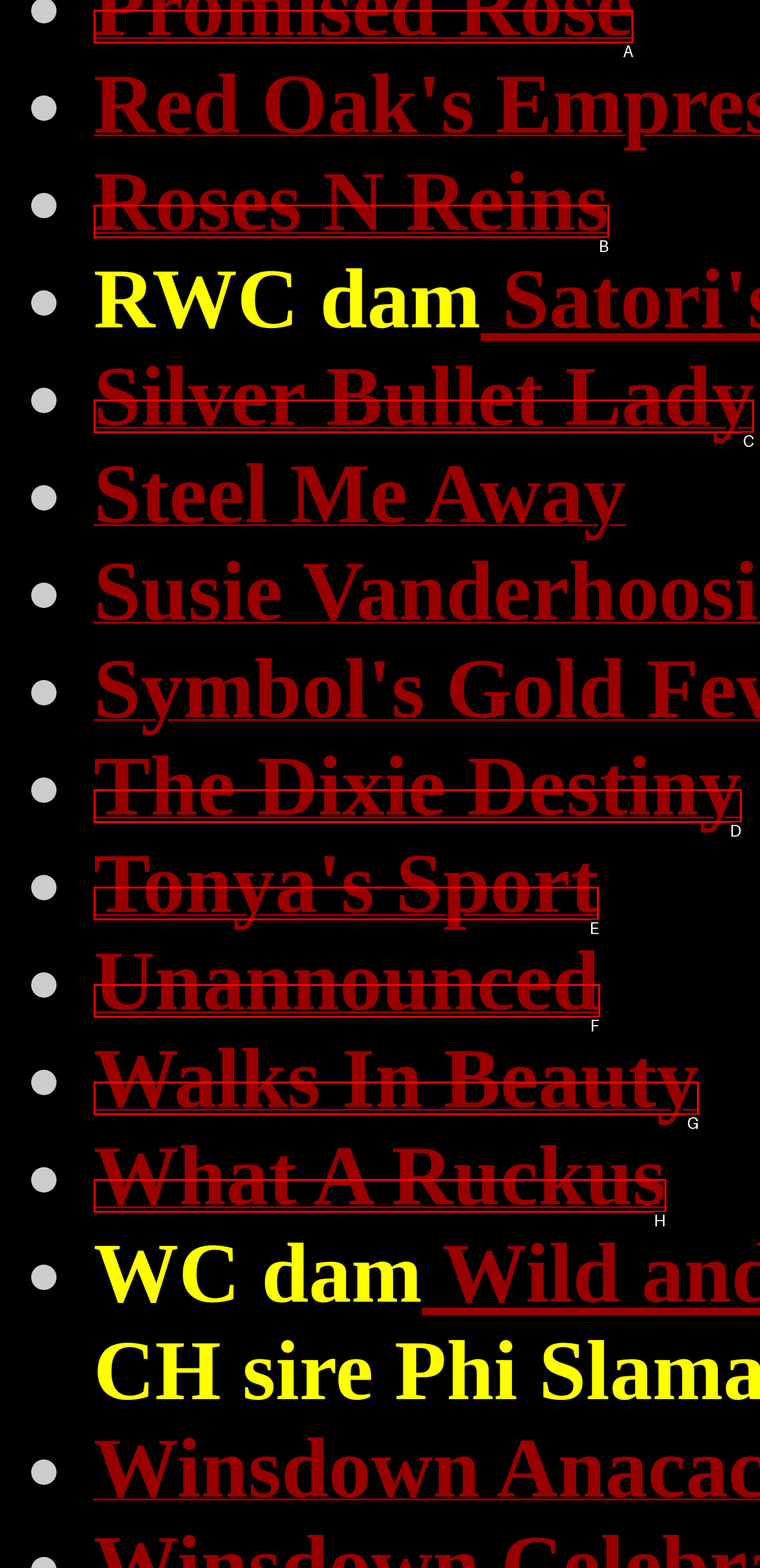Determine the UI element that matches the description: parent_node: Who We Are aria-label="Search"
Answer with the letter from the given choices.

None